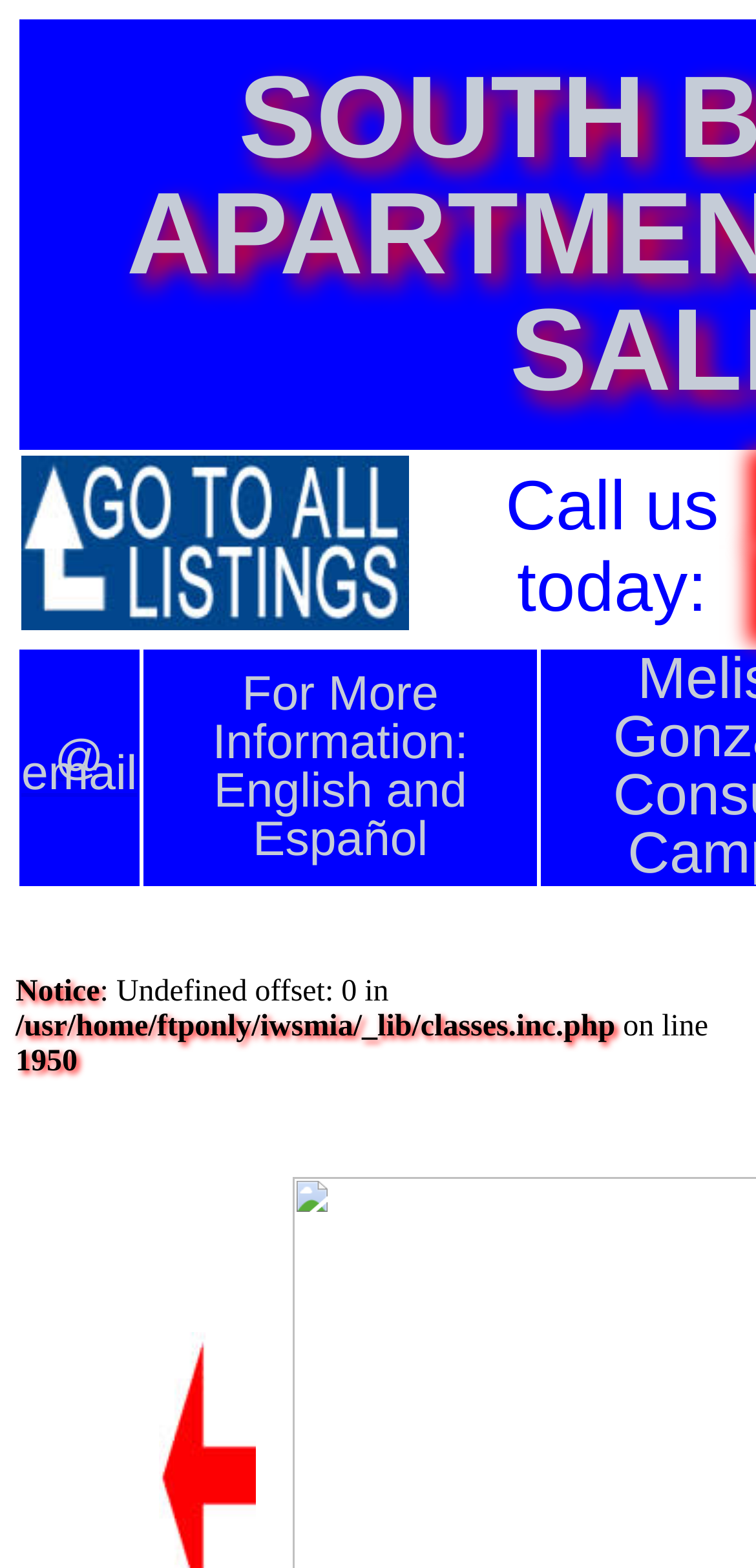Given the element description "@ email" in the screenshot, predict the bounding box coordinates of that UI element.

[0.028, 0.48, 0.181, 0.499]